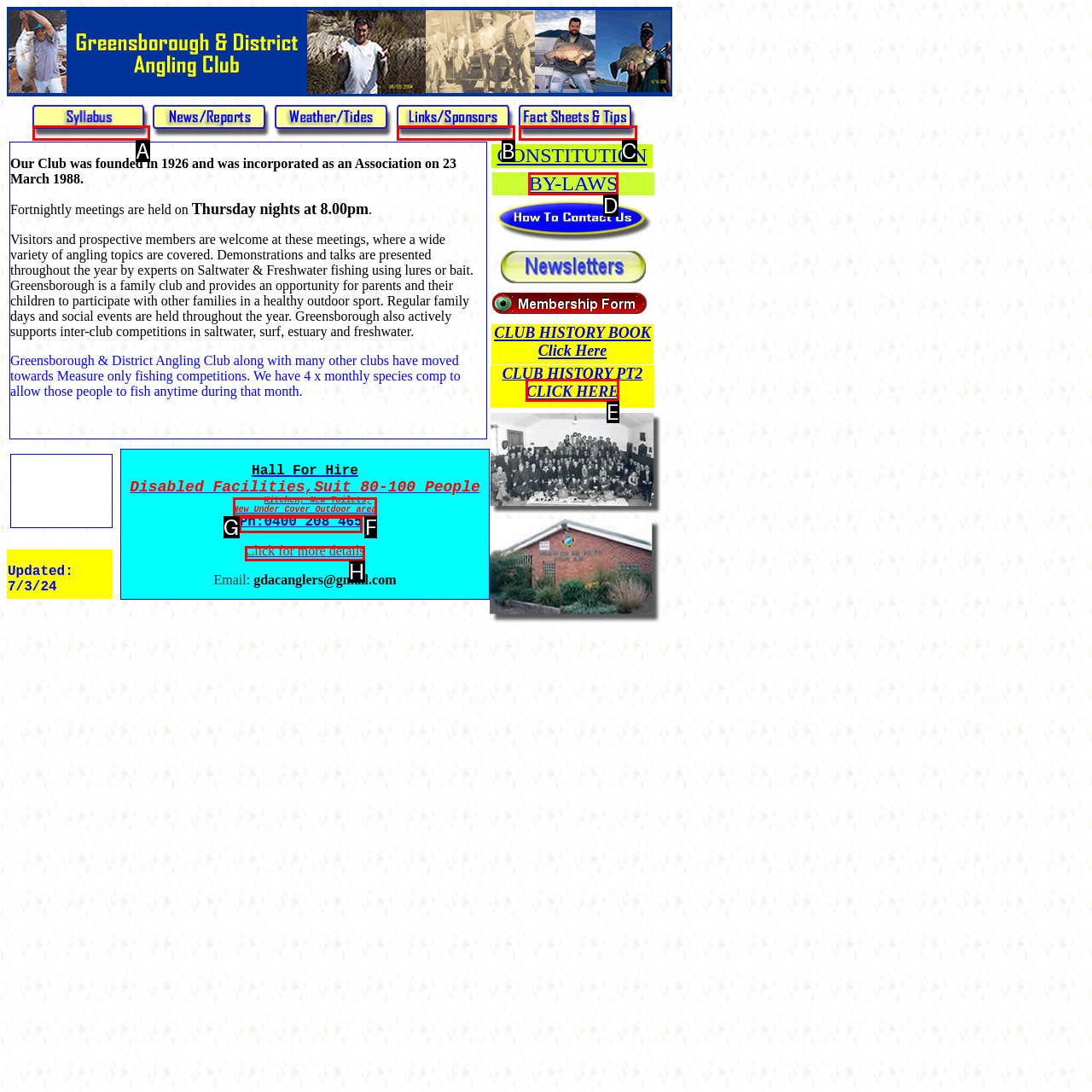Identify the option that best fits this description: CLICK HERE
Answer with the appropriate letter directly.

E